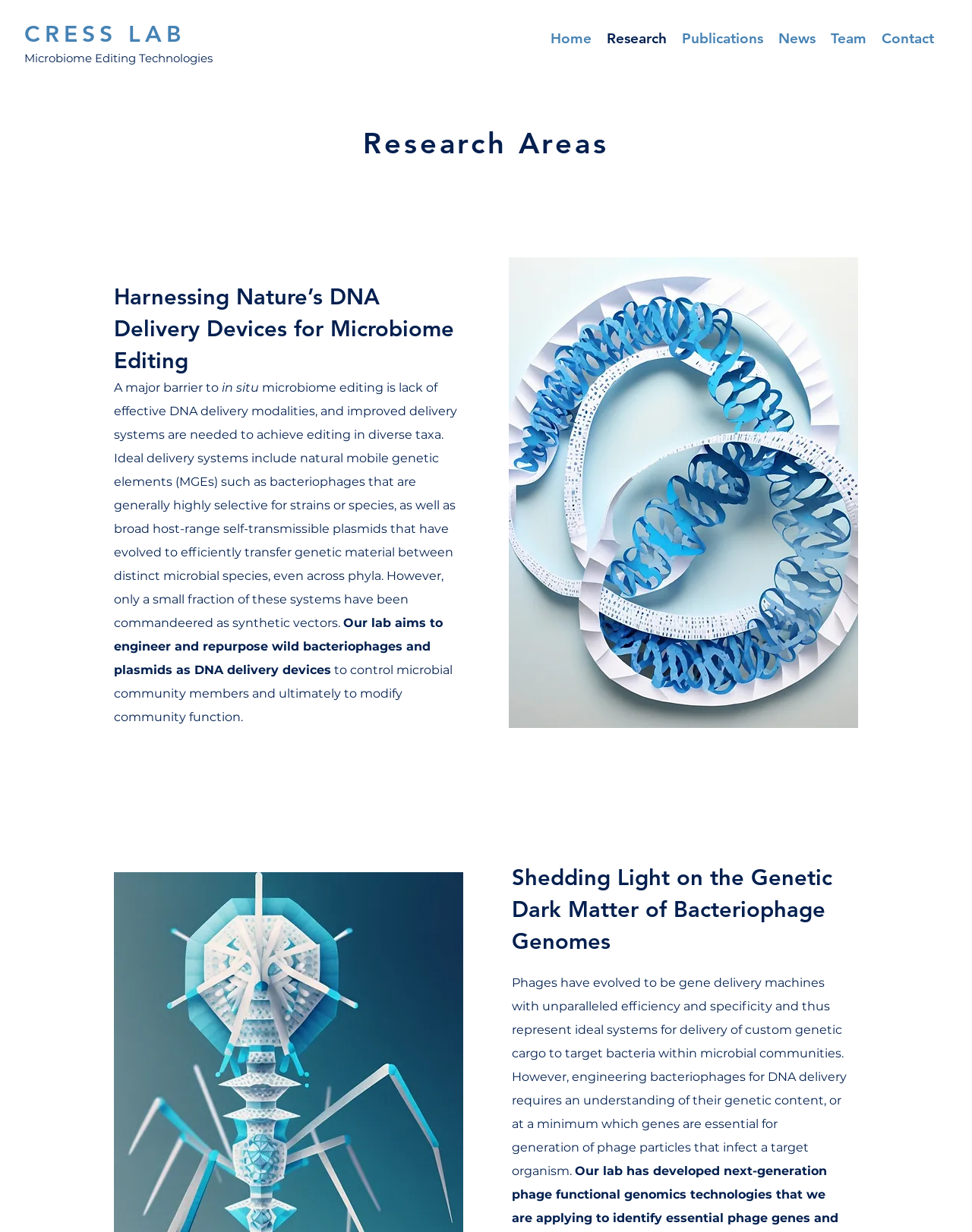Provide the bounding box coordinates of the HTML element this sentence describes: "CRESS LAB". The bounding box coordinates consist of four float numbers between 0 and 1, i.e., [left, top, right, bottom].

[0.025, 0.017, 0.191, 0.039]